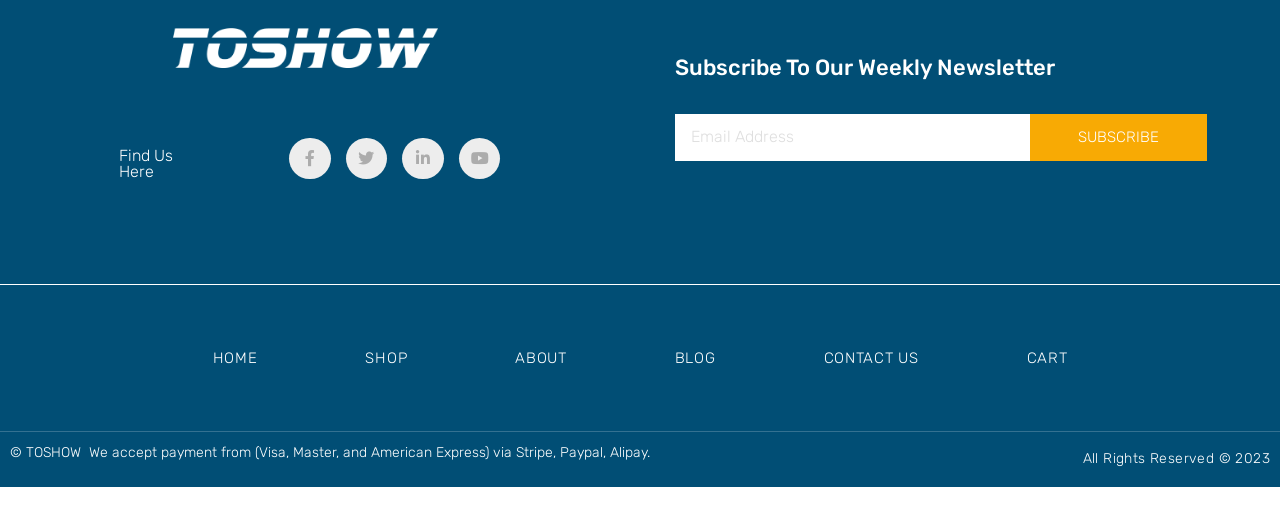What types of payment are accepted?
Carefully analyze the image and provide a thorough answer to the question.

The static text at the bottom of the page mentions that payment is accepted via Stripe, Paypal, and Alipay, and specifically lists Visa, Master, and American Express as accepted payment methods.